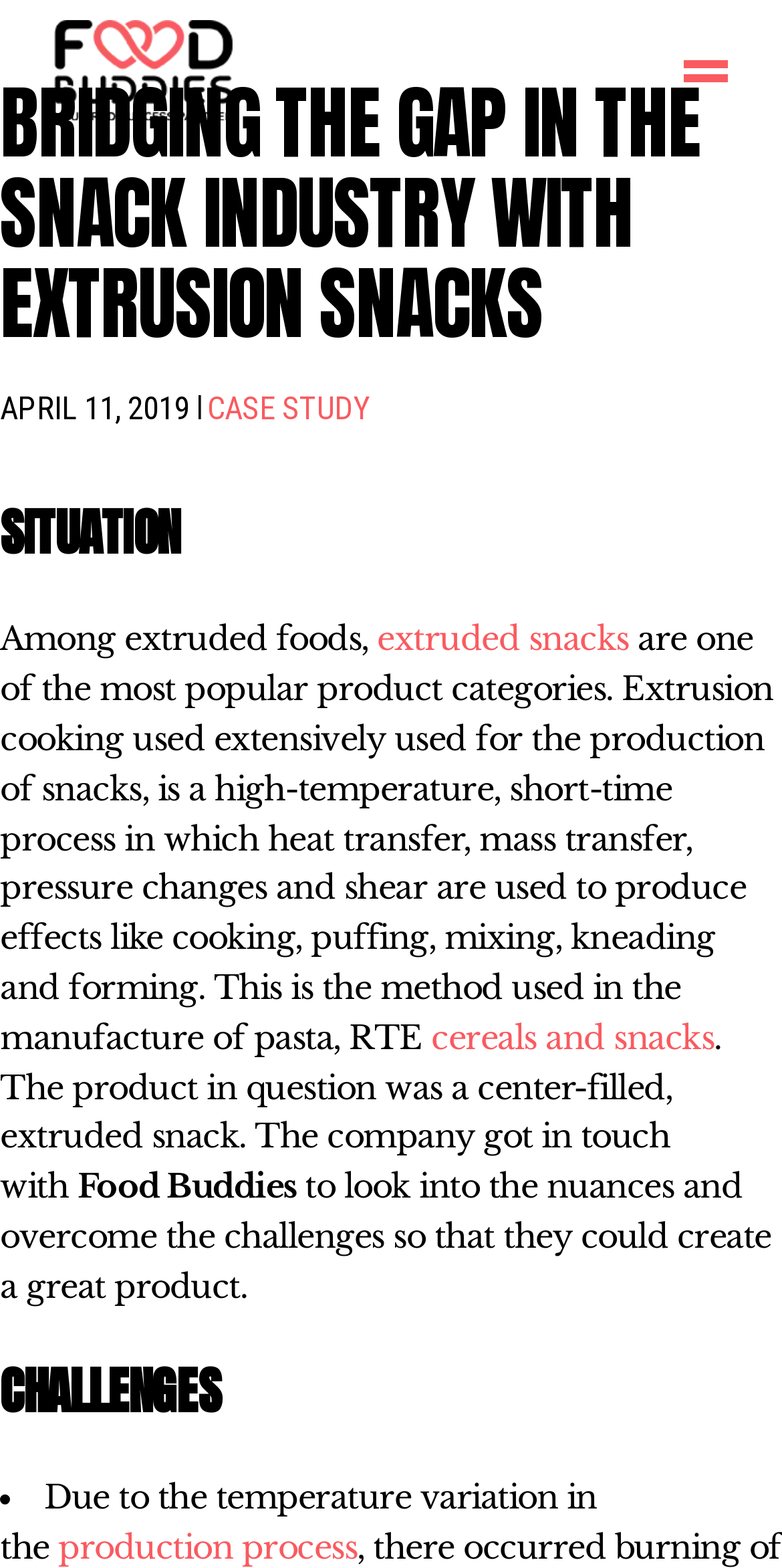Locate the bounding box of the UI element described by: "aria-label="Open navigation menu"" in the given webpage screenshot.

None